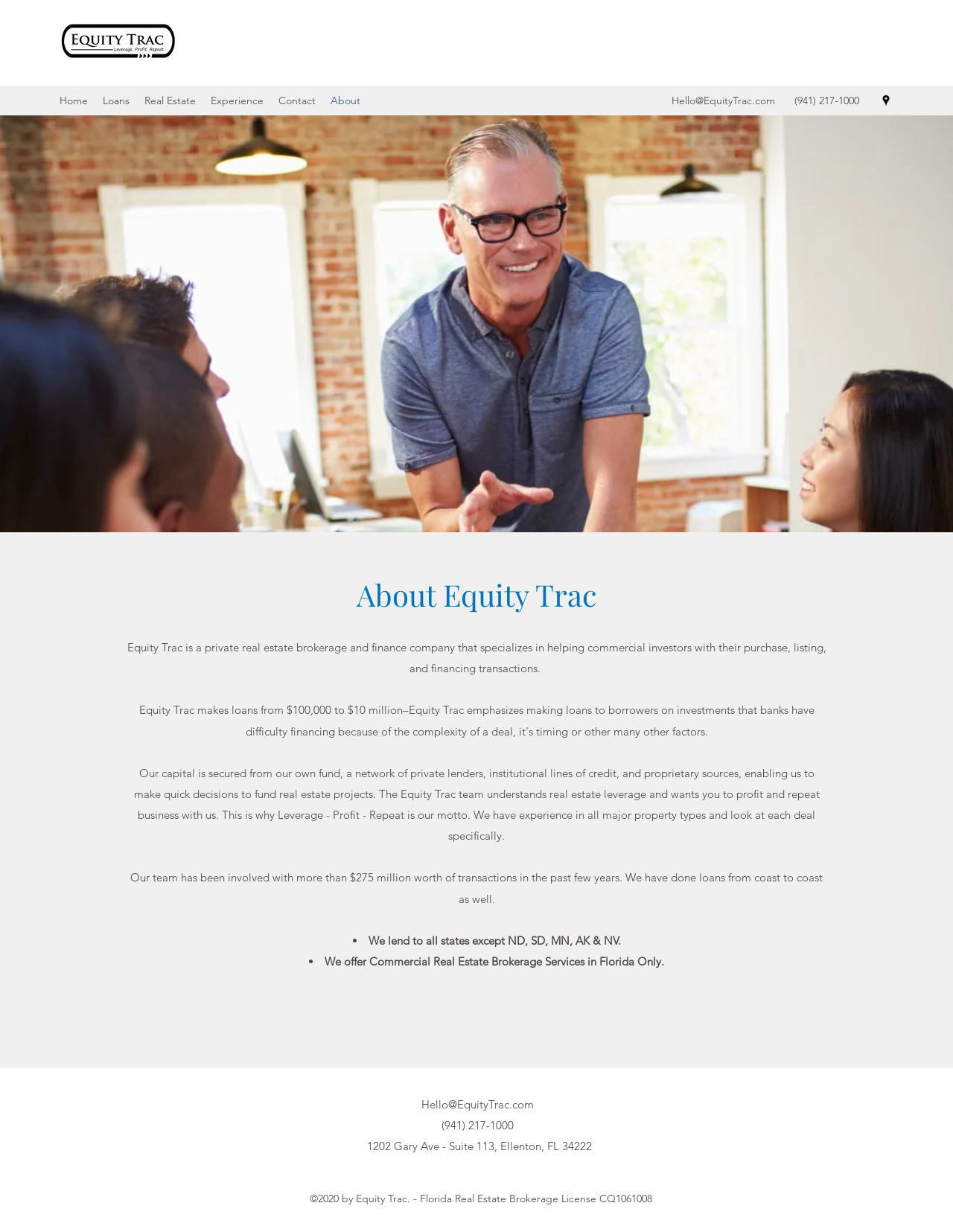Construct a comprehensive caption that outlines the webpage's structure and content.

The webpage is about Equity Trac, a private real estate brokerage and finance company. At the top left corner, there is a black logo of Equity Trac. Below the logo, there is a navigation menu with links to different sections of the website, including Home, Loans, Real Estate, Experience, Contact, and About.

To the right of the navigation menu, there is a contact information section with an email address and a phone number. Next to it, there is a social media link to Google Places.

The main content of the webpage is divided into two sections. The top section features a large background image, and the bottom section contains text about Equity Trac. The heading "About Equity Trac" is centered at the top of the text section.

The text section describes Equity Trac's business, stating that it specializes in helping commercial investors with their purchase, listing, and financing transactions. It also mentions the company's motto, "Leverage - Profit - Repeat", and highlights its experience in all major property types.

Further down, there is a section that lists the company's achievements, including its involvement in over $275 million worth of transactions in the past few years. There are also two bullet points that provide additional information about the company's lending and brokerage services.

At the bottom of the webpage, there is a footer section with contact information, including an email address, phone number, and physical address. There is also a copyright notice and a mention of the company's Florida Real Estate Brokerage License.